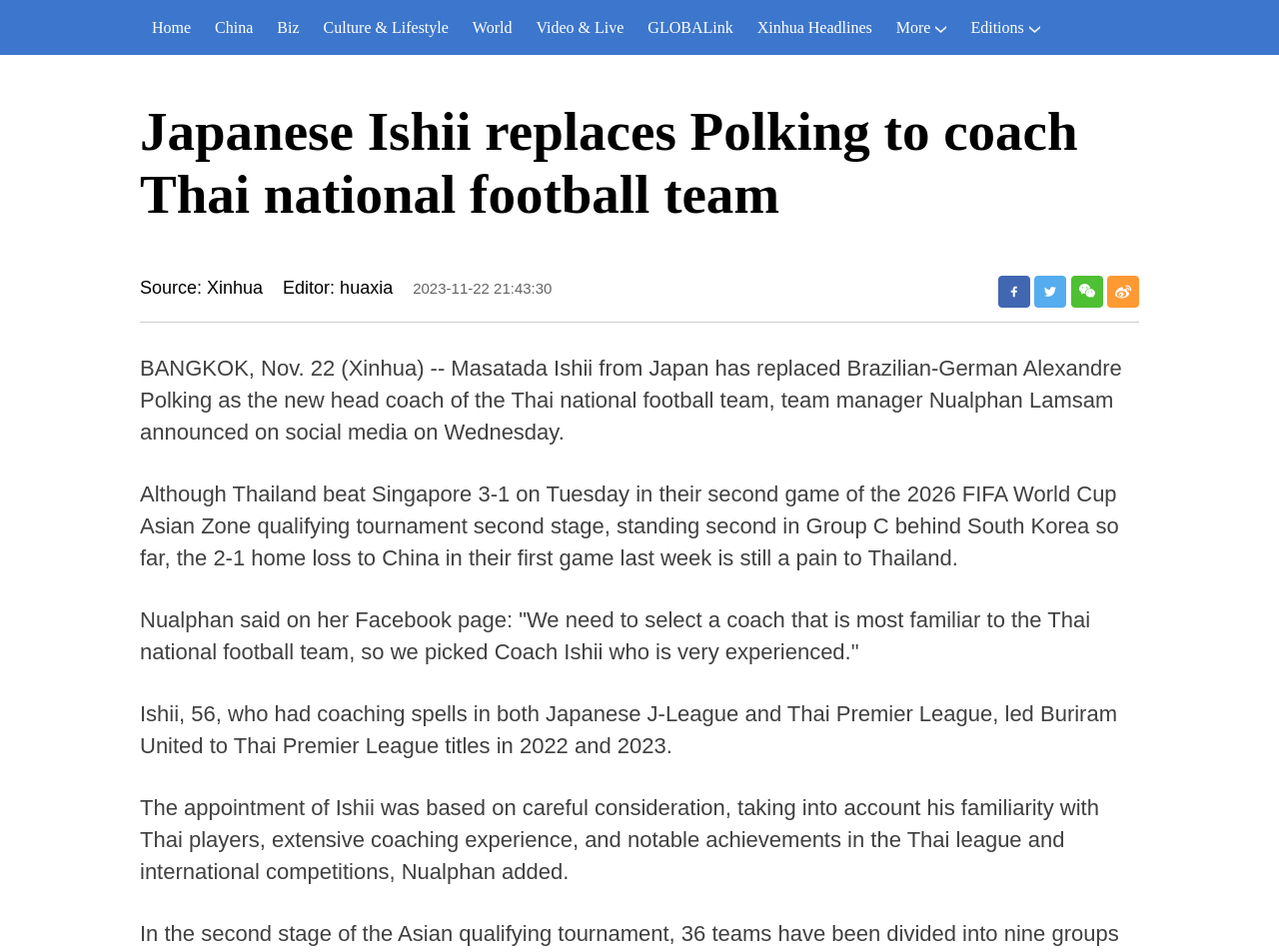Identify the bounding box for the described UI element. Provide the coordinates in (top-left x, top-left y, bottom-right x, bottom-right y) format with values ranging from 0 to 1: Video & Live

[0.41, 0.0, 0.497, 0.058]